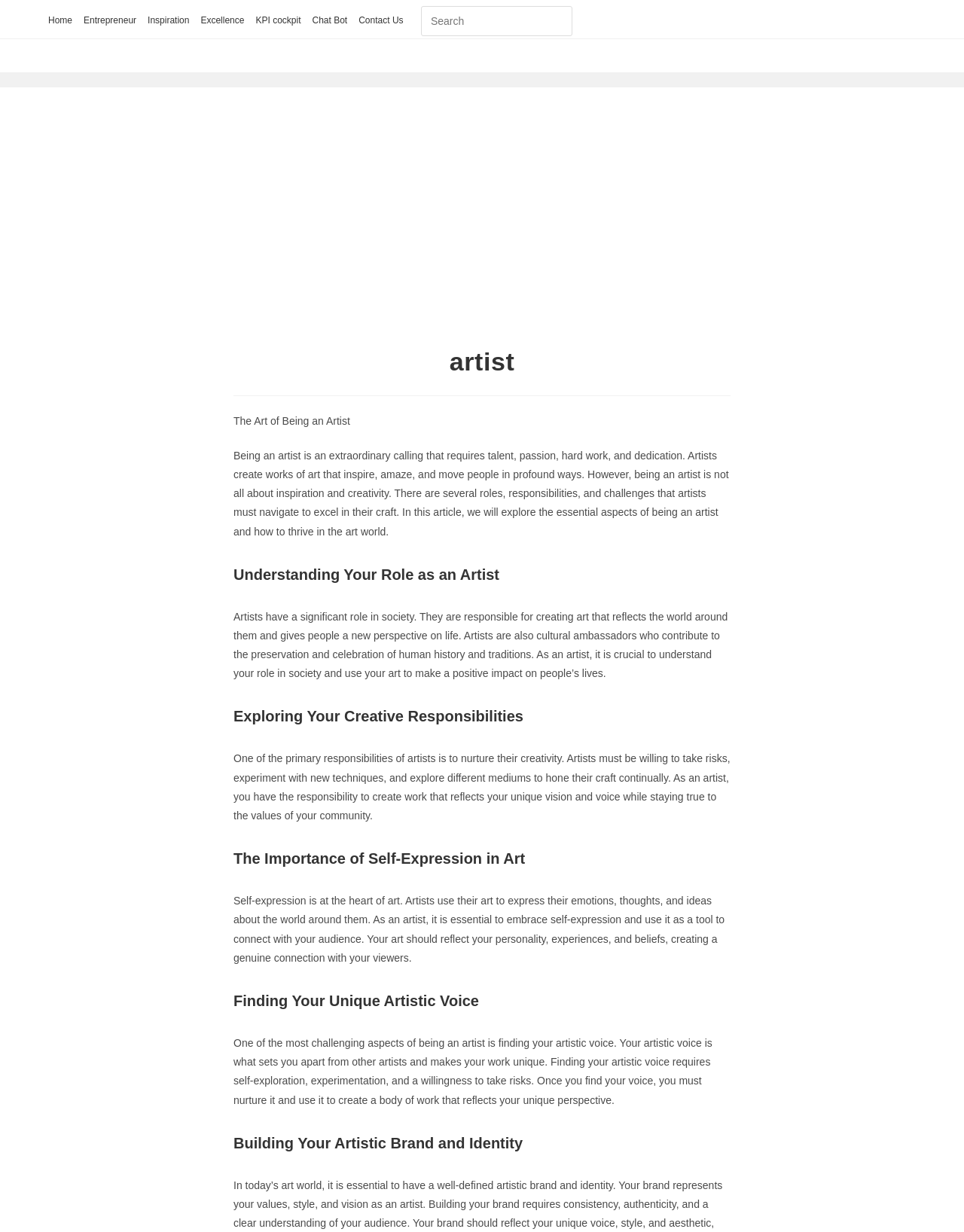Calculate the bounding box coordinates for the UI element based on the following description: "Entrepreneur". Ensure the coordinates are four float numbers between 0 and 1, i.e., [left, top, right, bottom].

[0.087, 0.01, 0.141, 0.024]